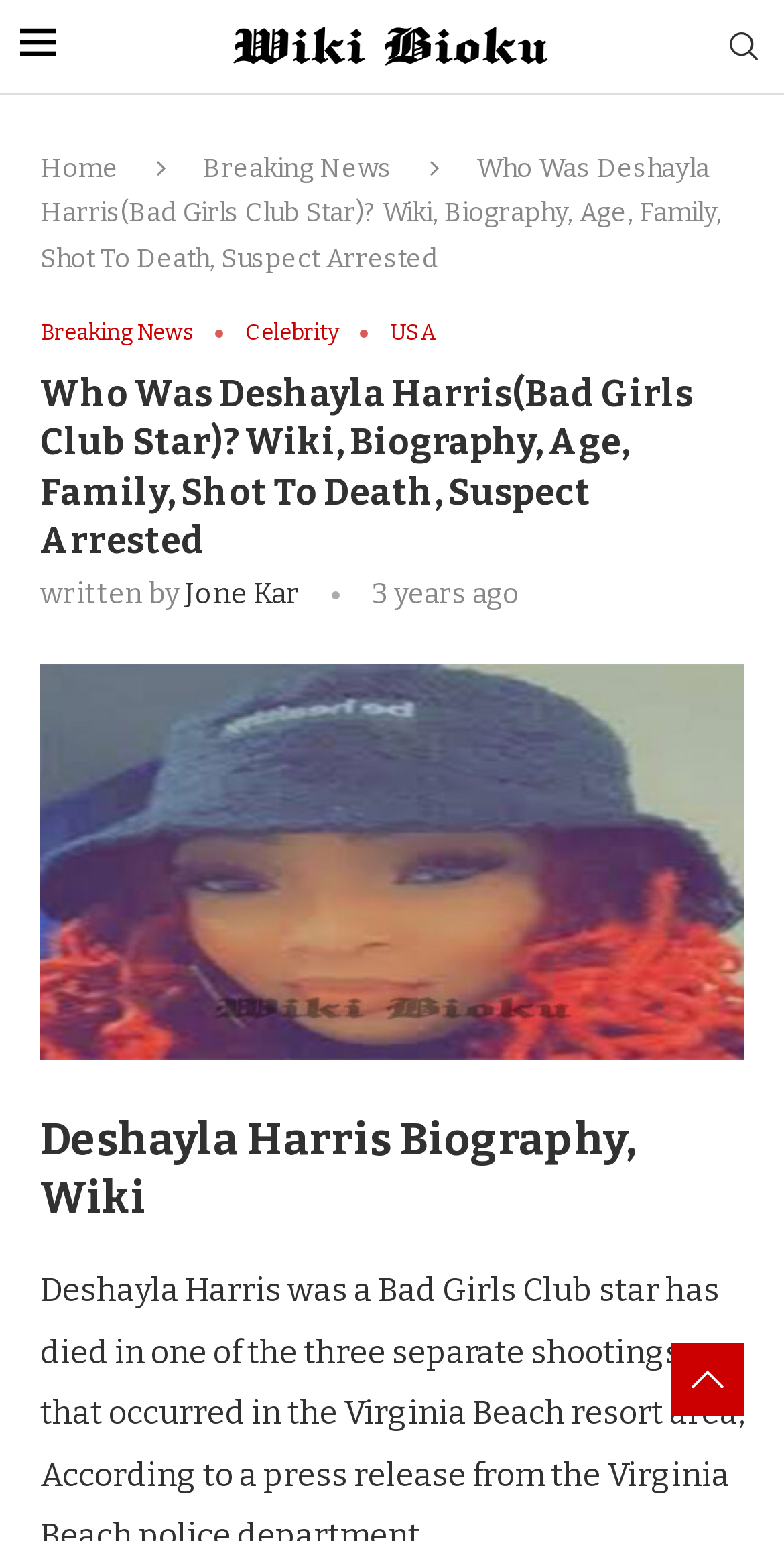Can you provide the bounding box coordinates for the element that should be clicked to implement the instruction: "Check the article's author"?

[0.236, 0.375, 0.382, 0.397]